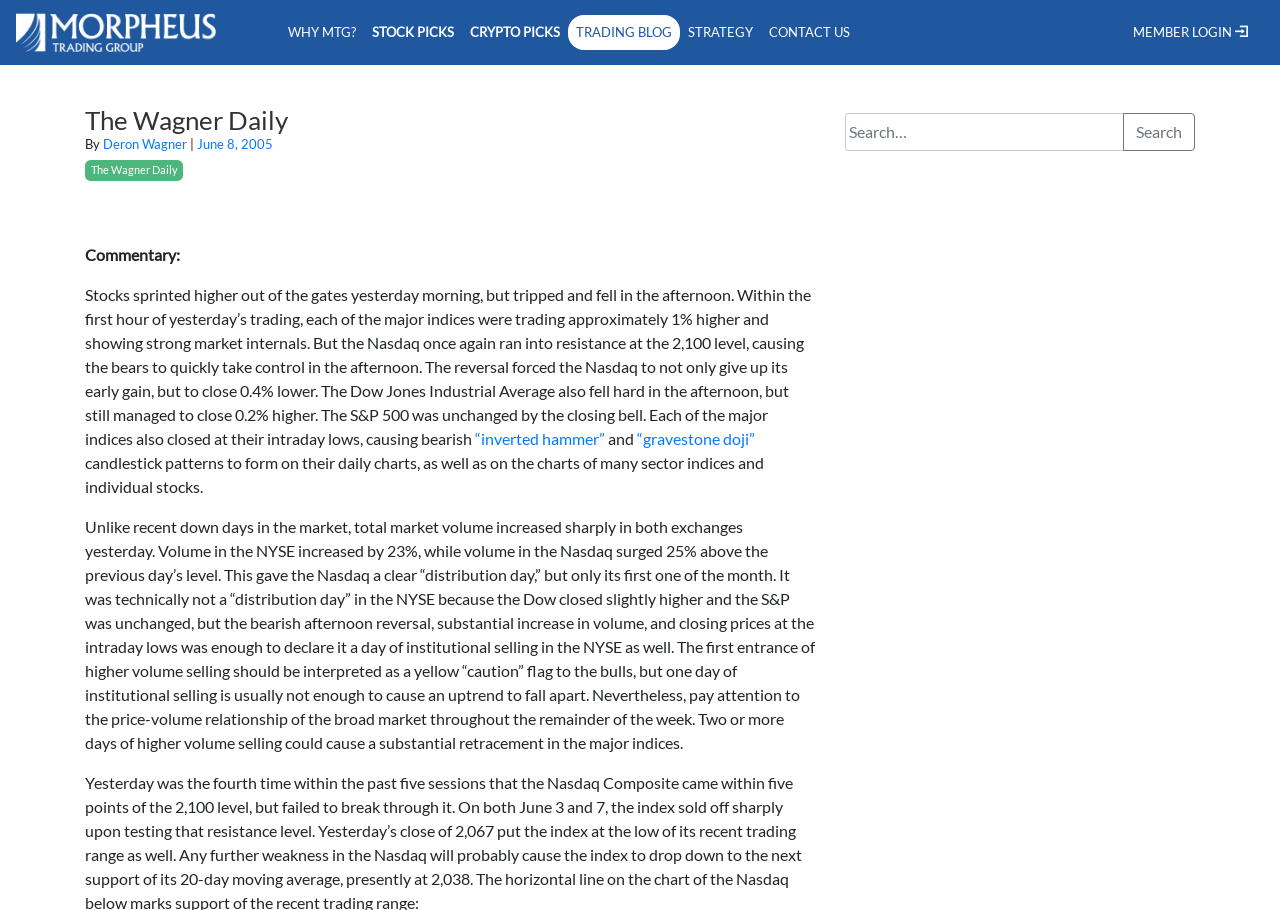Find and specify the bounding box coordinates that correspond to the clickable region for the instruction: "Go to STOCK PICKS".

[0.284, 0.016, 0.361, 0.055]